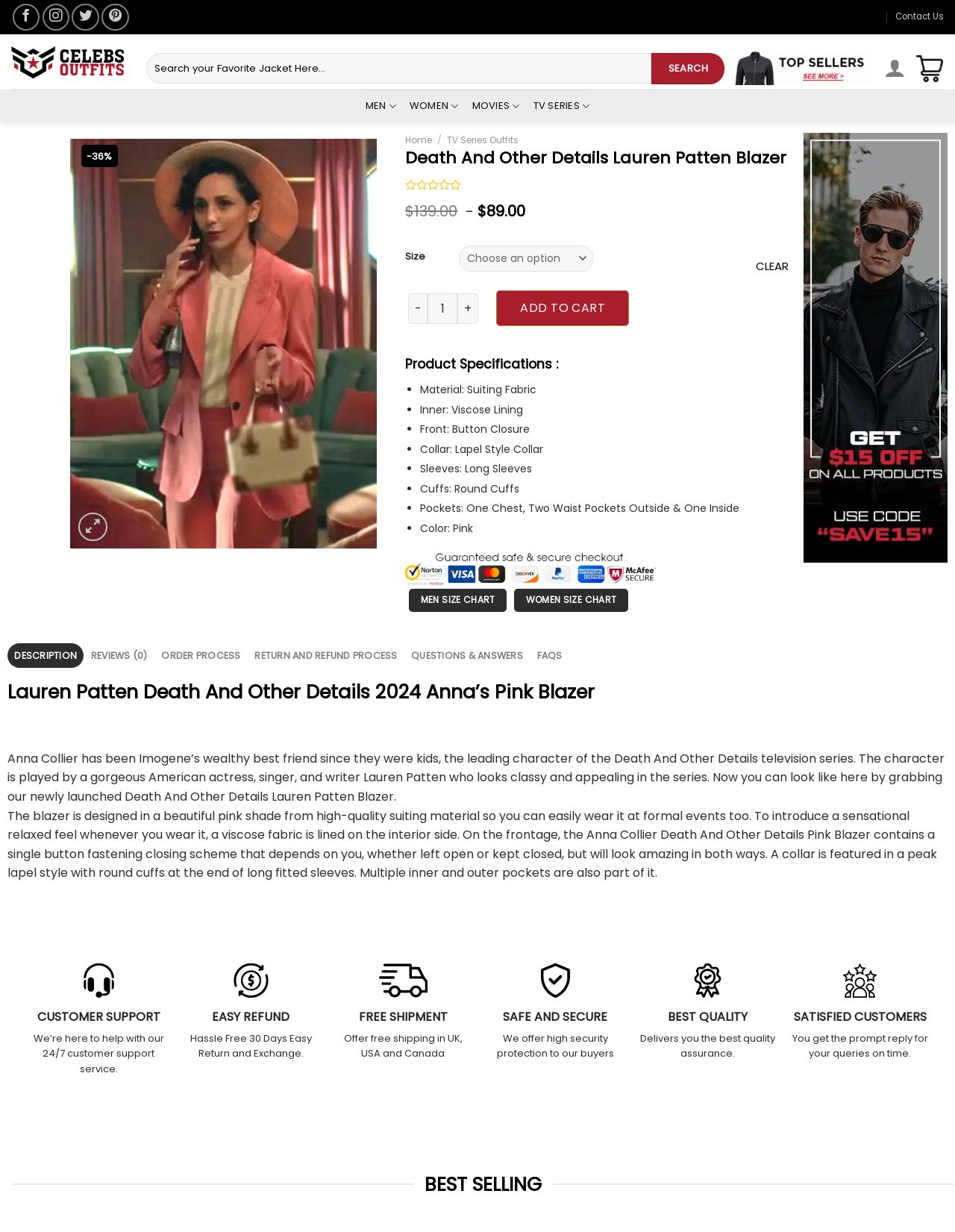Offer a meticulous caption that includes all visible features of the webpage.

This webpage is about a fashion product, specifically a blazer called "Death And Other Details Lauren Patten Blazer". The page is divided into several sections. At the top, there are social media links to follow the brand on Facebook, Instagram, Twitter, and Pinterest. Next to these links, there is a "Contact Us" link. Below these links, there is a navigation menu with options like "Celebs Outfits", "top sellers", and "Cart". 

On the left side of the page, there are categories like "MEN", "WOMEN", "MOVIES", and "TV SERIES". Below these categories, there is a search bar with a submit button. 

The main content of the page is a product description section. It features two large images of the blazer, one on the left and one on the right. The left image has a discount label "-36%" on it. Below the images, there are product details, including the product name, rating, price, and size options. The price is shown with a discount, from $139.00 to $89.00. 

Below the product details, there is a section for product specifications, which lists the material, inner lining, front closure, collar style, sleeves, cuffs, pockets, and color of the blazer. 

Further down the page, there are links to size charts for men and women. Below these links, there is a tab list with options for "DESCRIPTION", "REVIEWS (0)", and "ORDER PROCESS" and "RETURN AND REFUND PROCESS".